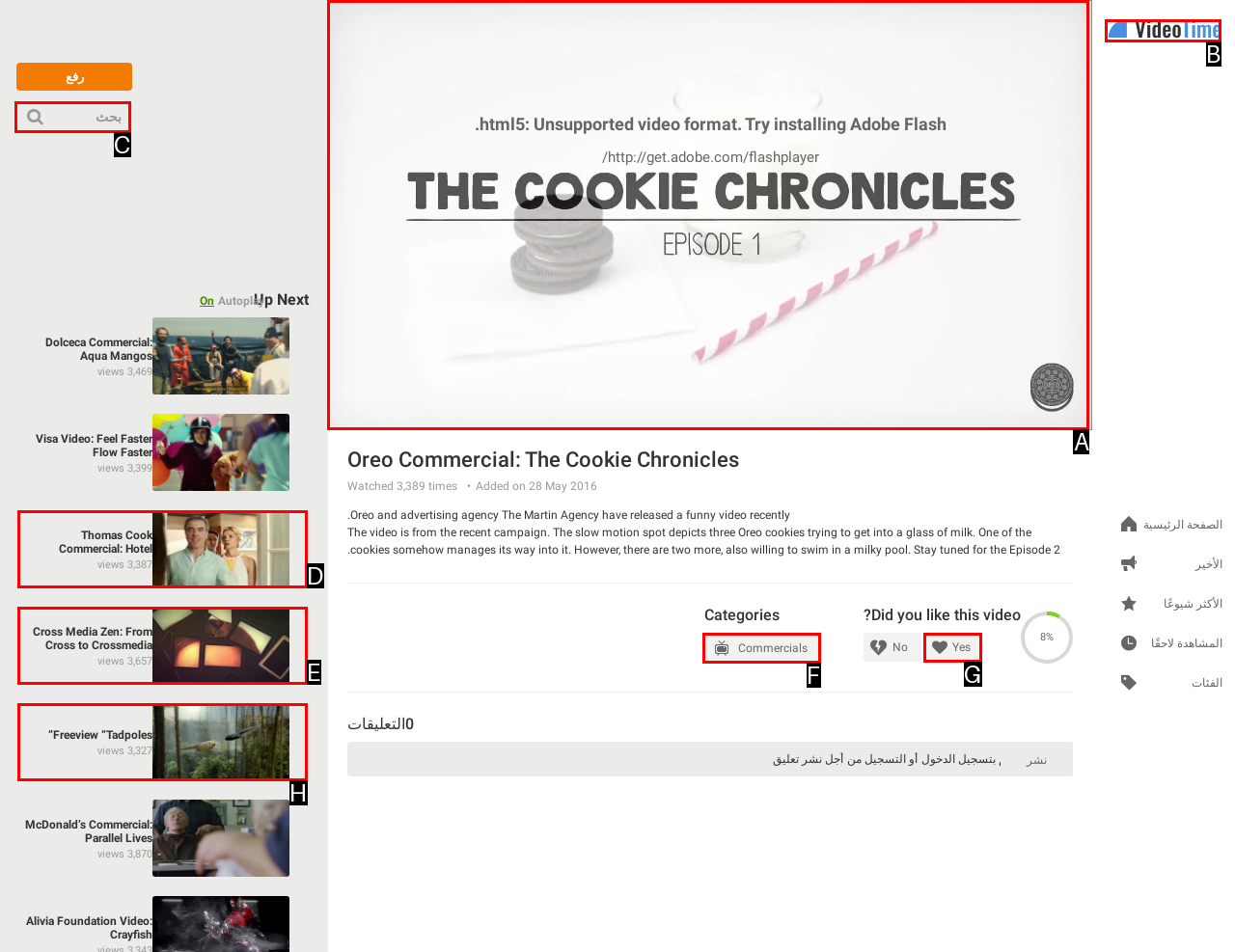Which lettered option should be clicked to achieve the task: Watch the Oreo Commercial video? Choose from the given choices.

A